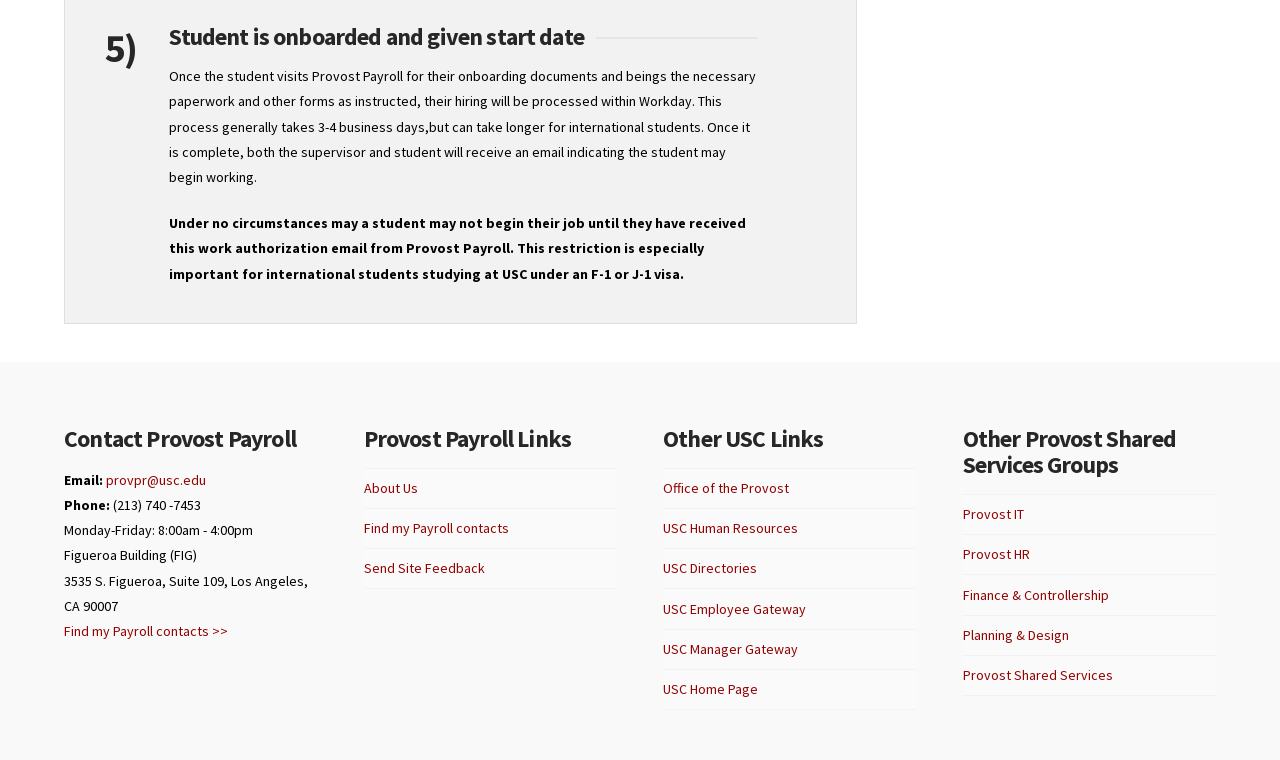What is the contact email for Provost Payroll?
Based on the screenshot, answer the question with a single word or phrase.

provpr@usc.edu